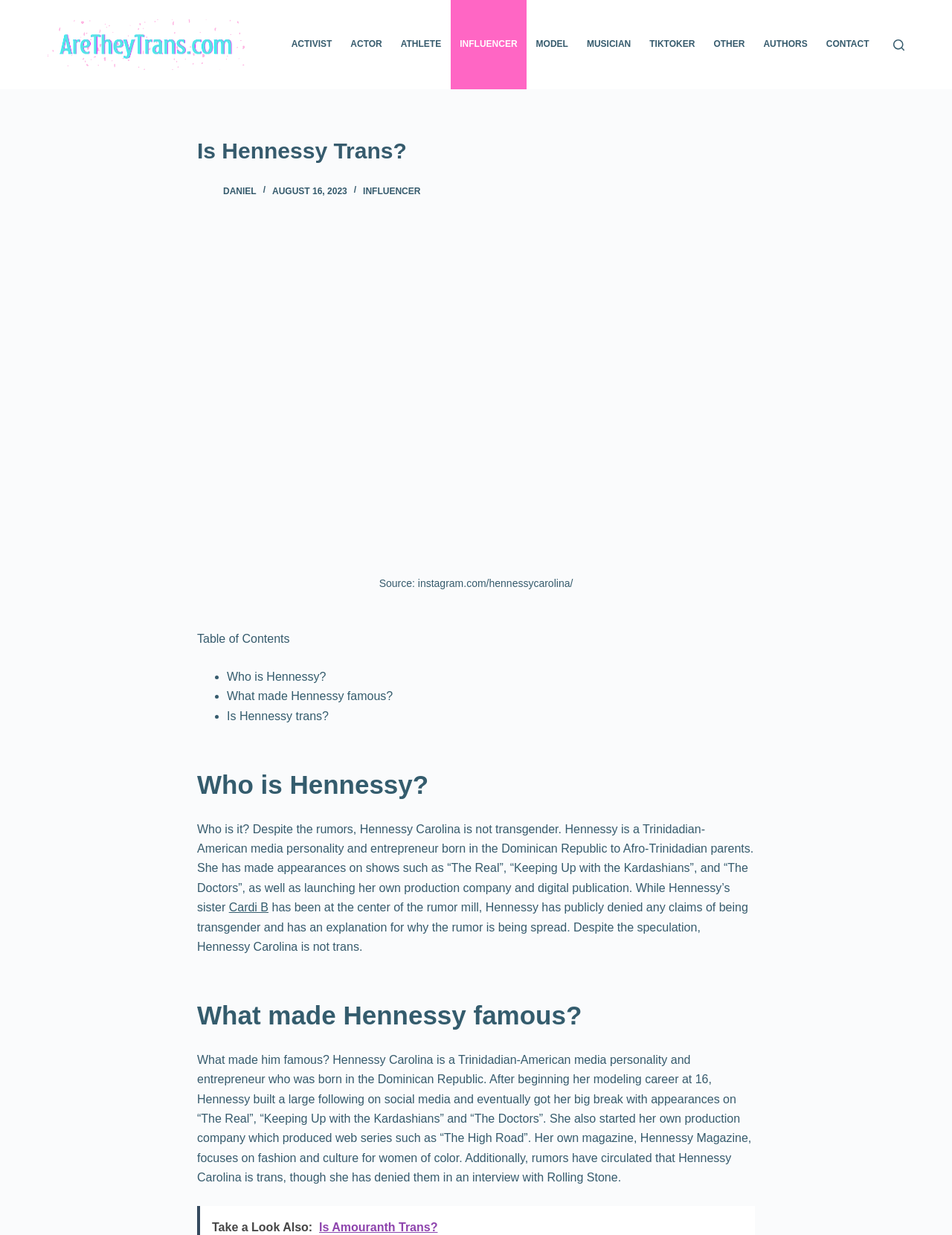Determine the main headline of the webpage and provide its text.

Is Hennessy Trans?